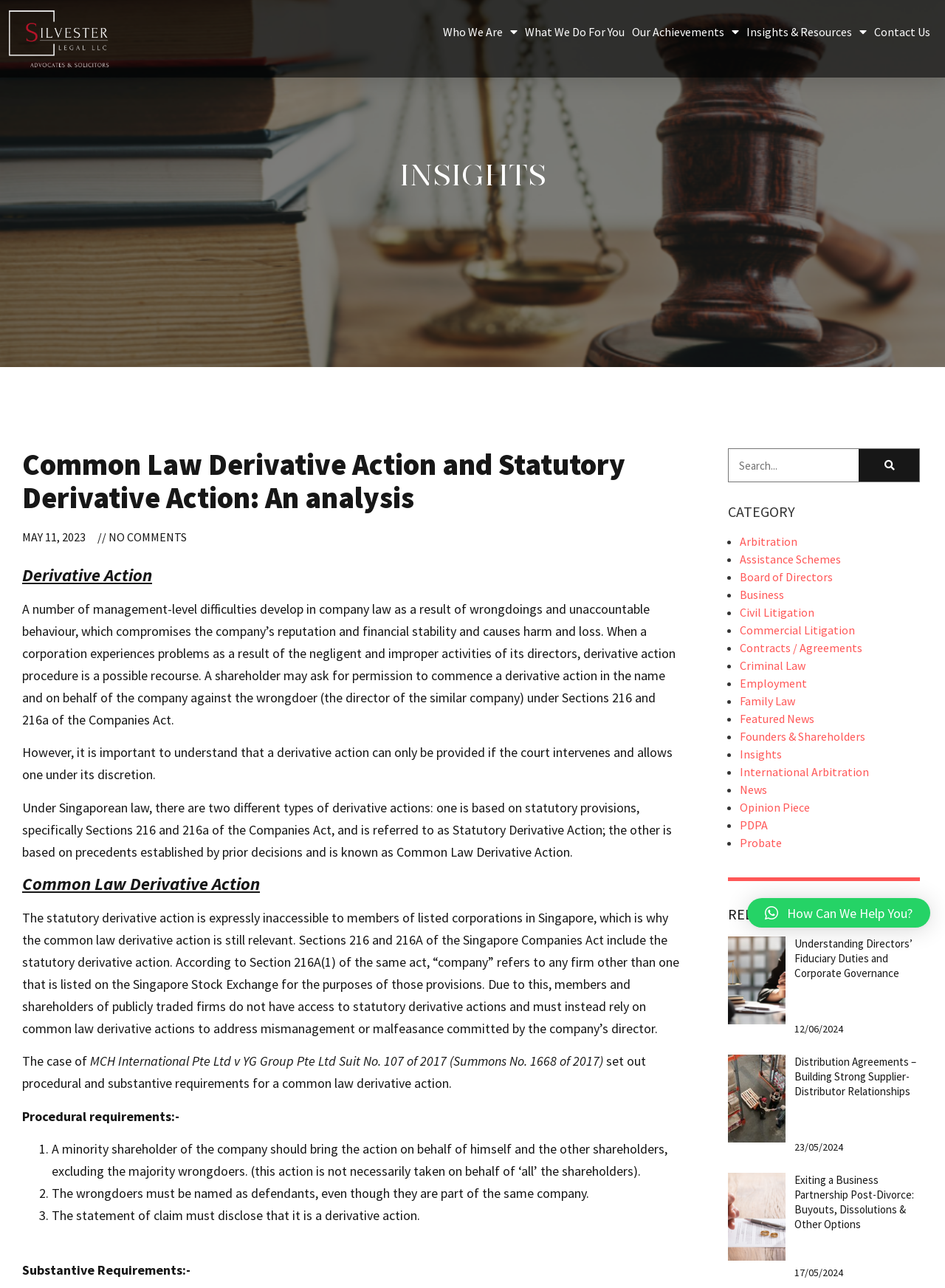Pinpoint the bounding box coordinates of the area that must be clicked to complete this instruction: "View the 'Distribution Agreements – Building Strong Supplier-Distributor Relationships' post".

[0.84, 0.819, 0.973, 0.882]